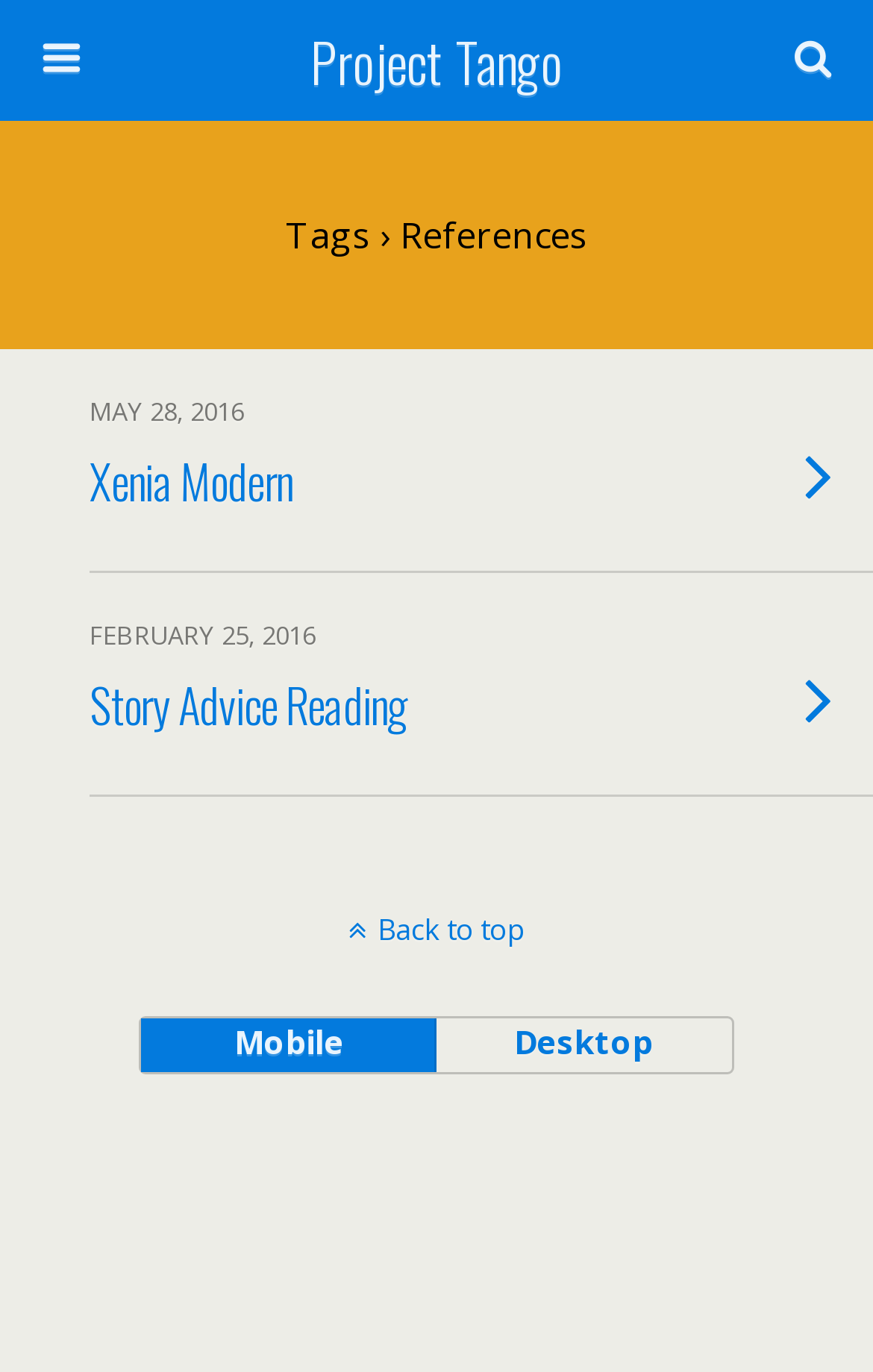How many links are there on the webpage?
Please use the visual content to give a single word or phrase answer.

4